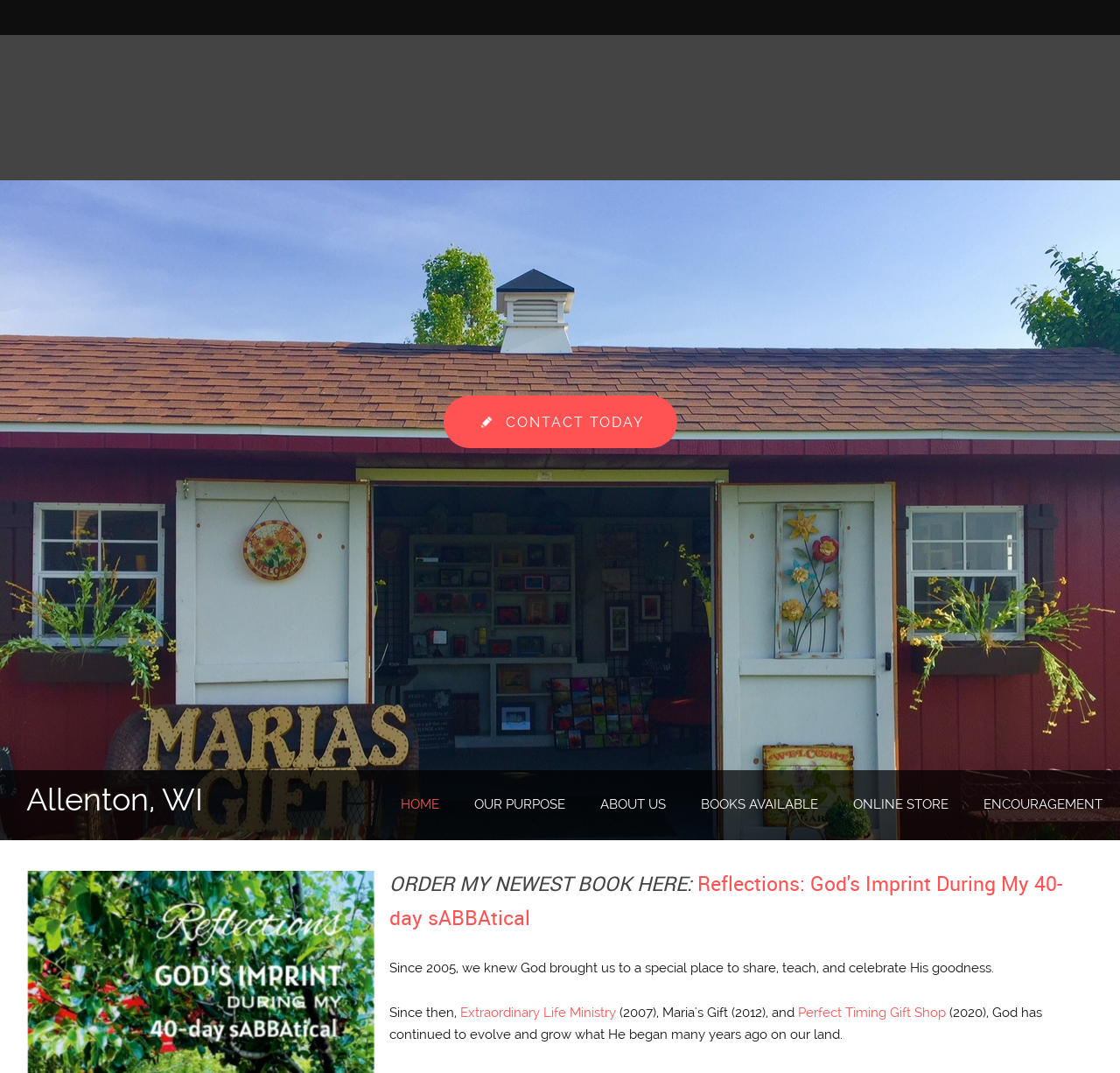Can you determine the bounding box coordinates of the area that needs to be clicked to fulfill the following instruction: "Click on the 'Reflections: God's Imprint During My 40-day sABBAtical' book link"?

[0.348, 0.811, 0.948, 0.868]